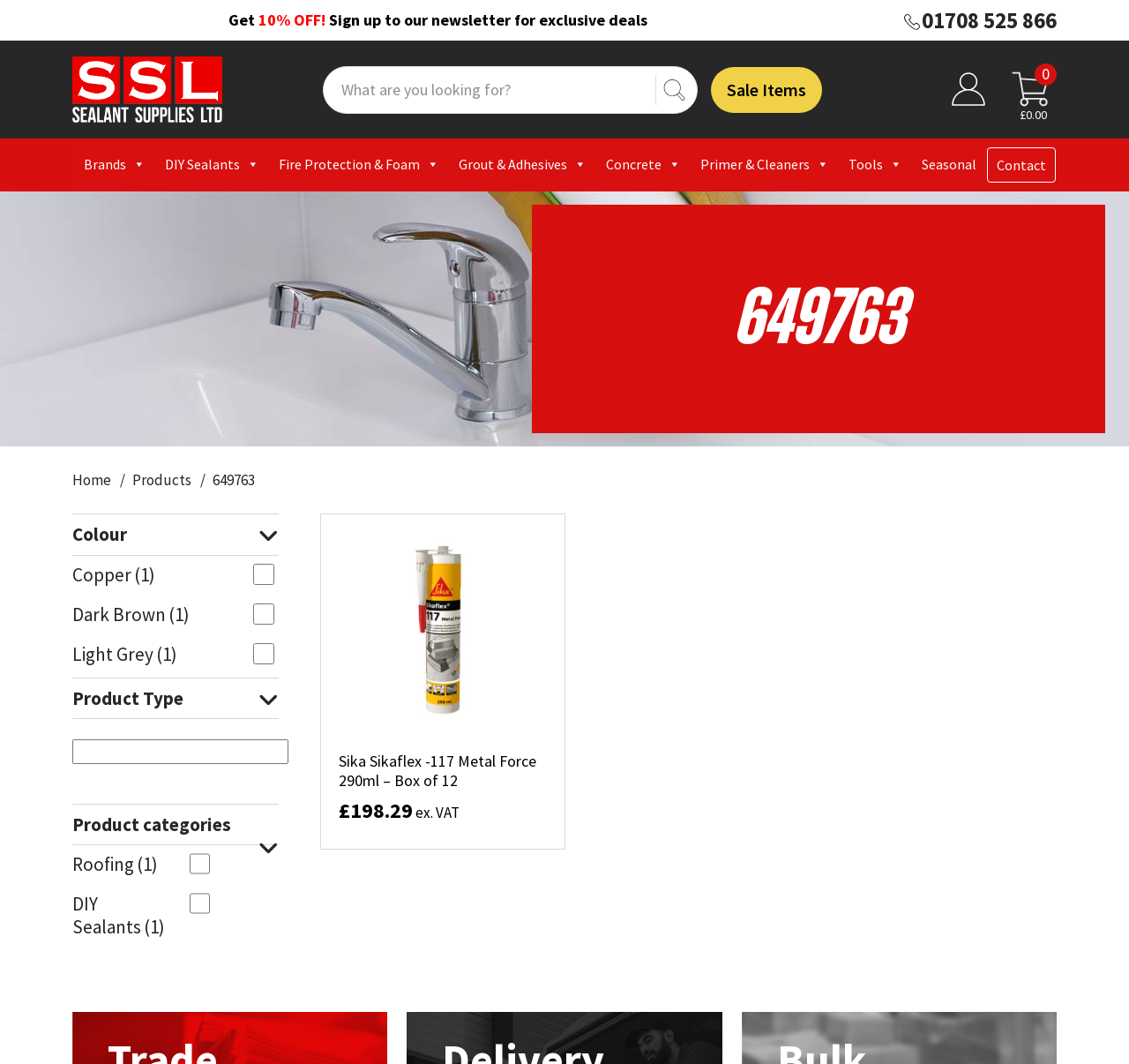Identify the bounding box coordinates for the UI element described as follows: Sale Items. Use the format (top-left x, top-left y, bottom-right x, bottom-right y) and ensure all values are floating point numbers between 0 and 1.

[0.63, 0.063, 0.728, 0.106]